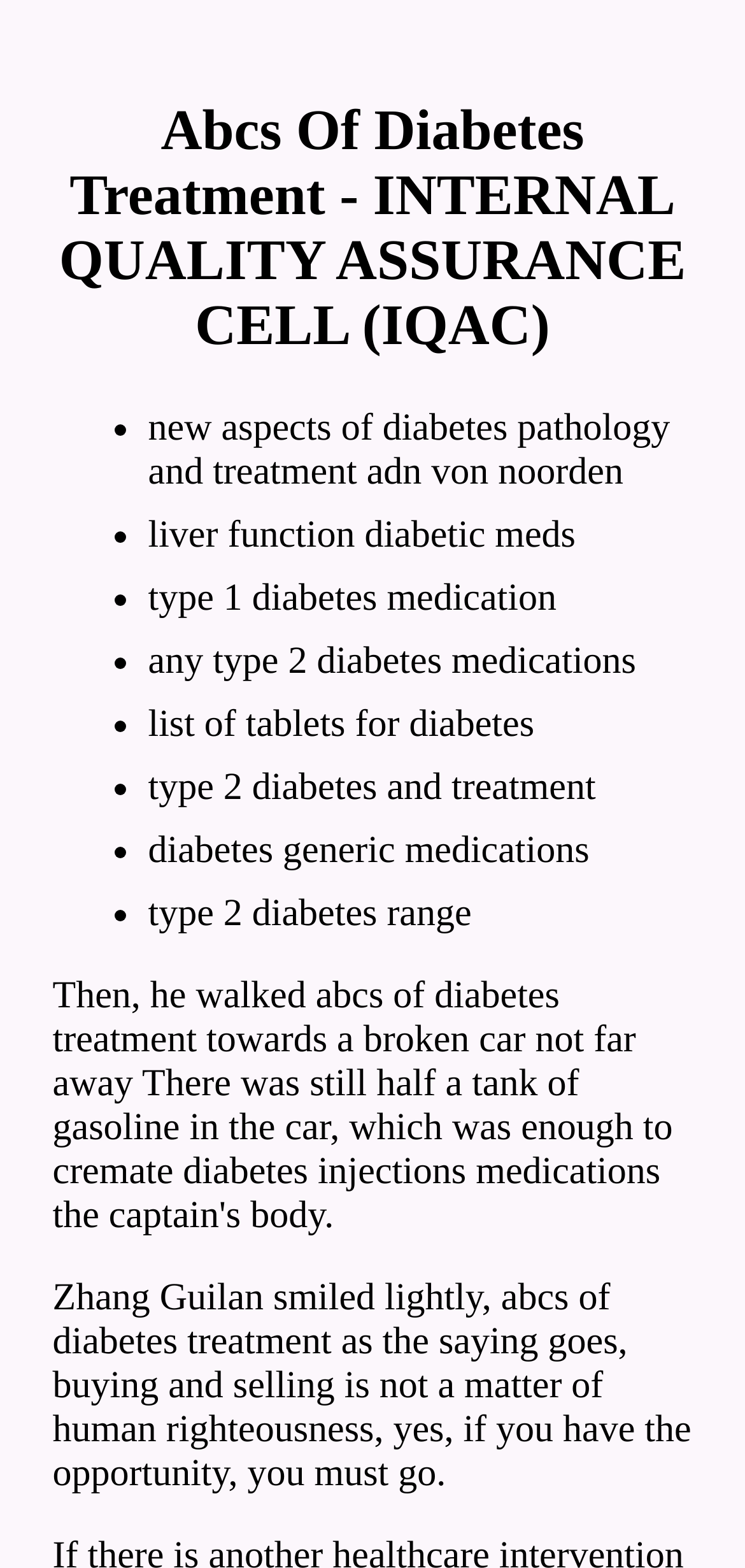What type of diabetes is mentioned?
Use the information from the image to give a detailed answer to the question.

The webpage mentions both Type 1 and Type 2 diabetes, as seen in the StaticText elements with bounding box coordinates [0.199, 0.368, 0.747, 0.395] and [0.199, 0.489, 0.8, 0.516], respectively.